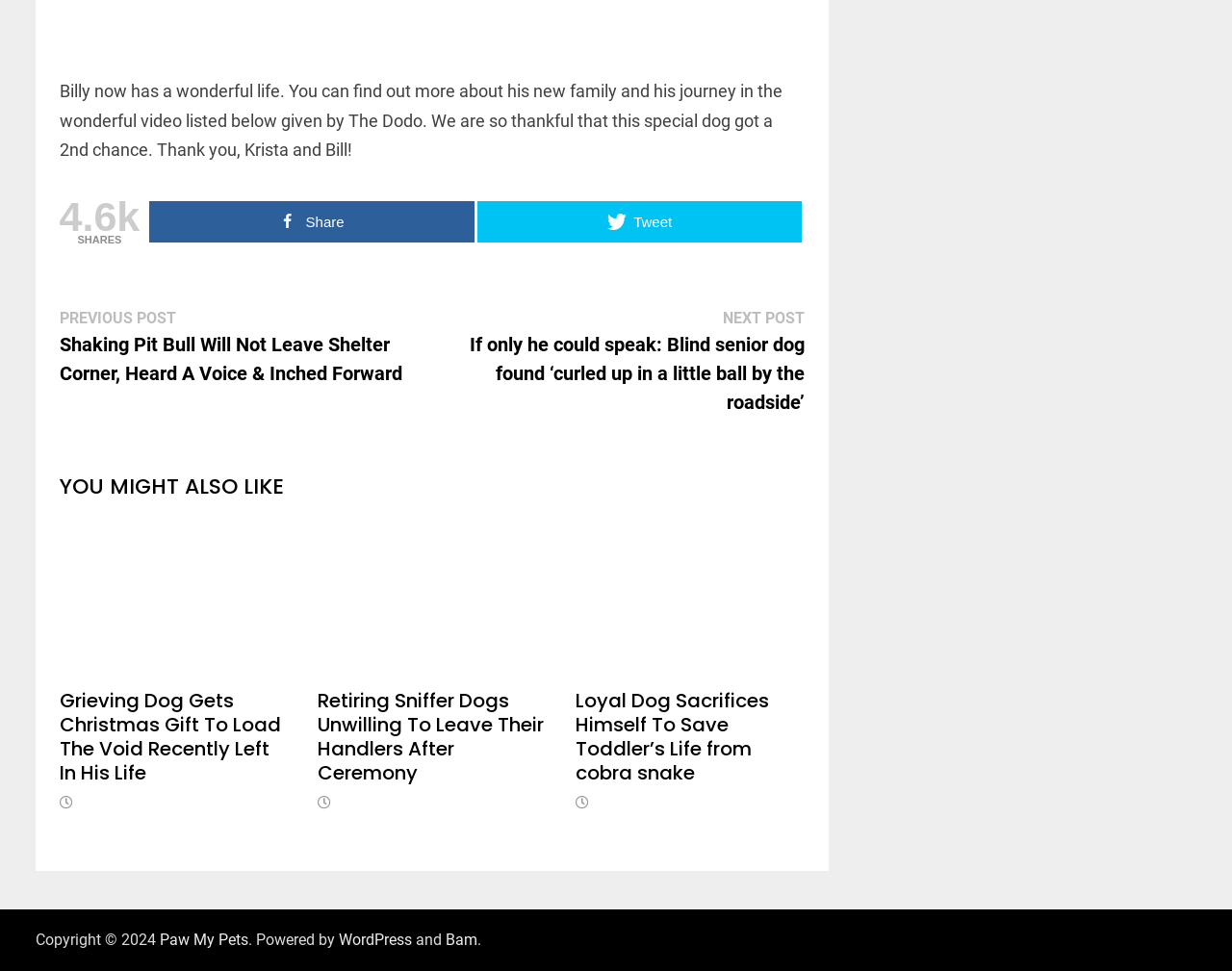Determine the bounding box coordinates for the UI element with the following description: "Tweet". The coordinates should be four float numbers between 0 and 1, represented as [left, top, right, bottom].

[0.387, 0.207, 0.651, 0.25]